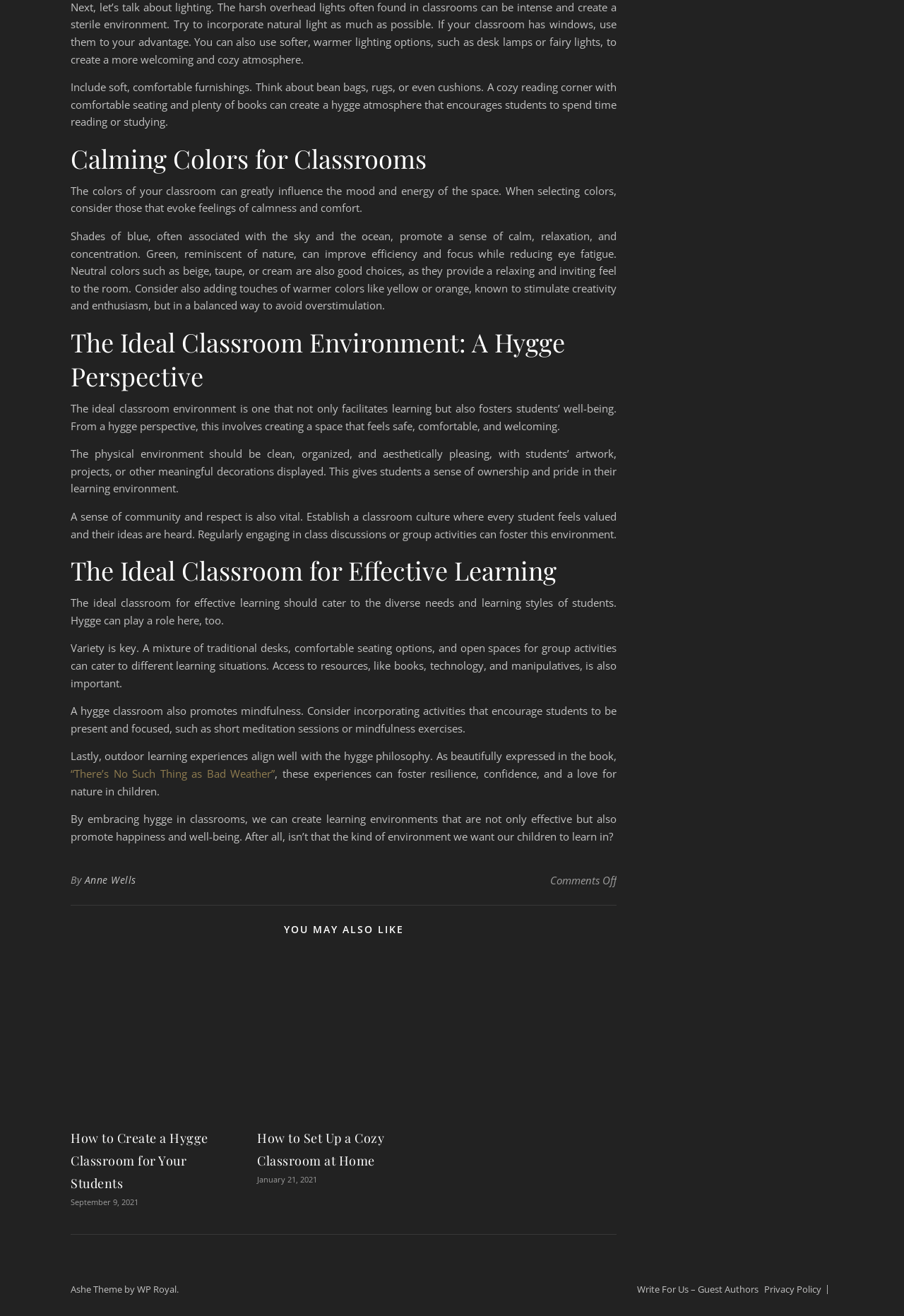Specify the bounding box coordinates for the region that must be clicked to perform the given instruction: "Read the article about 'Calming Colors for Classrooms'".

[0.078, 0.107, 0.682, 0.133]